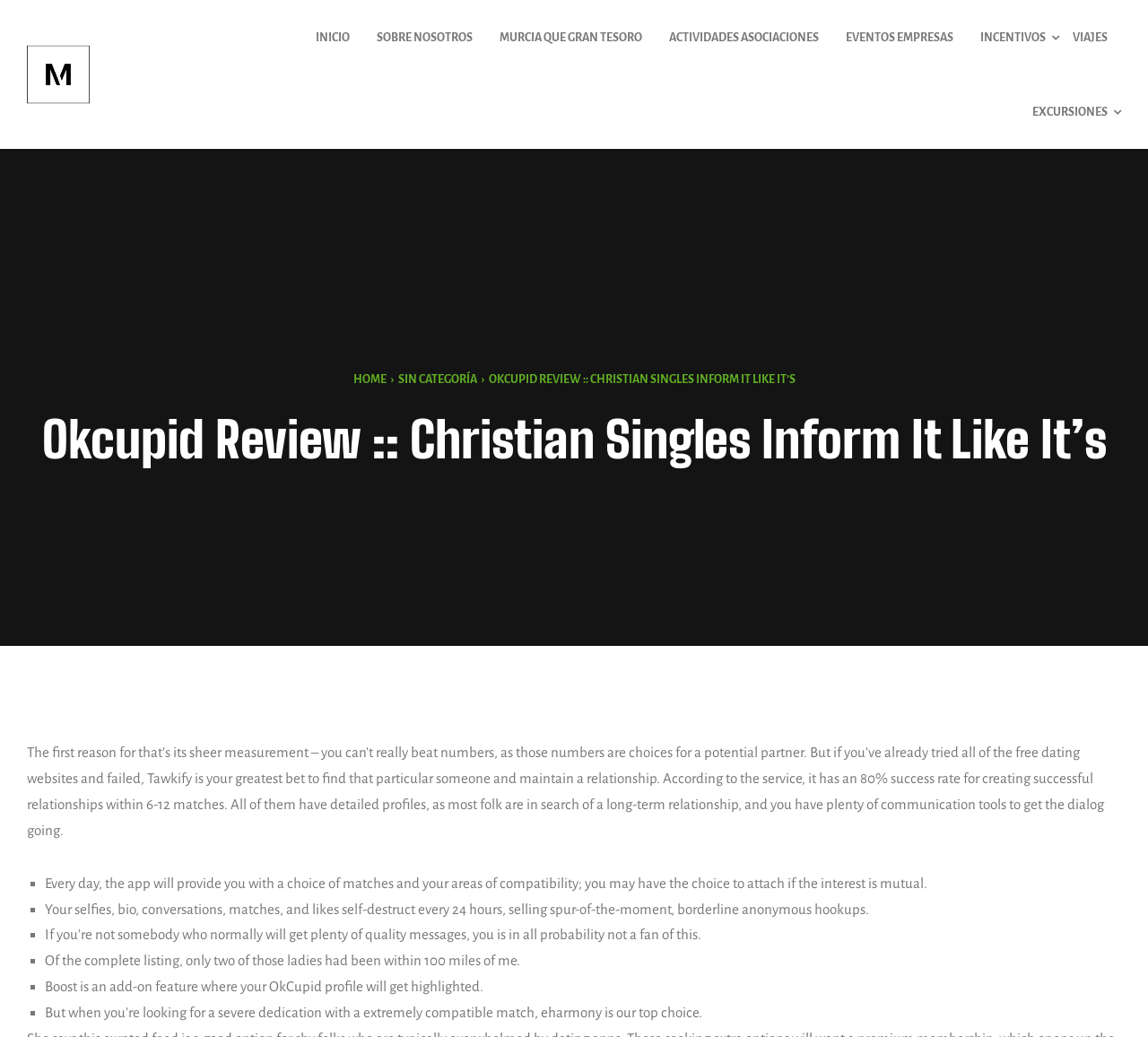Using the elements shown in the image, answer the question comprehensively: What is the name of the logo?

The logo is located at the top left corner of the webpage, and it is an image element with the text 'Logo'.